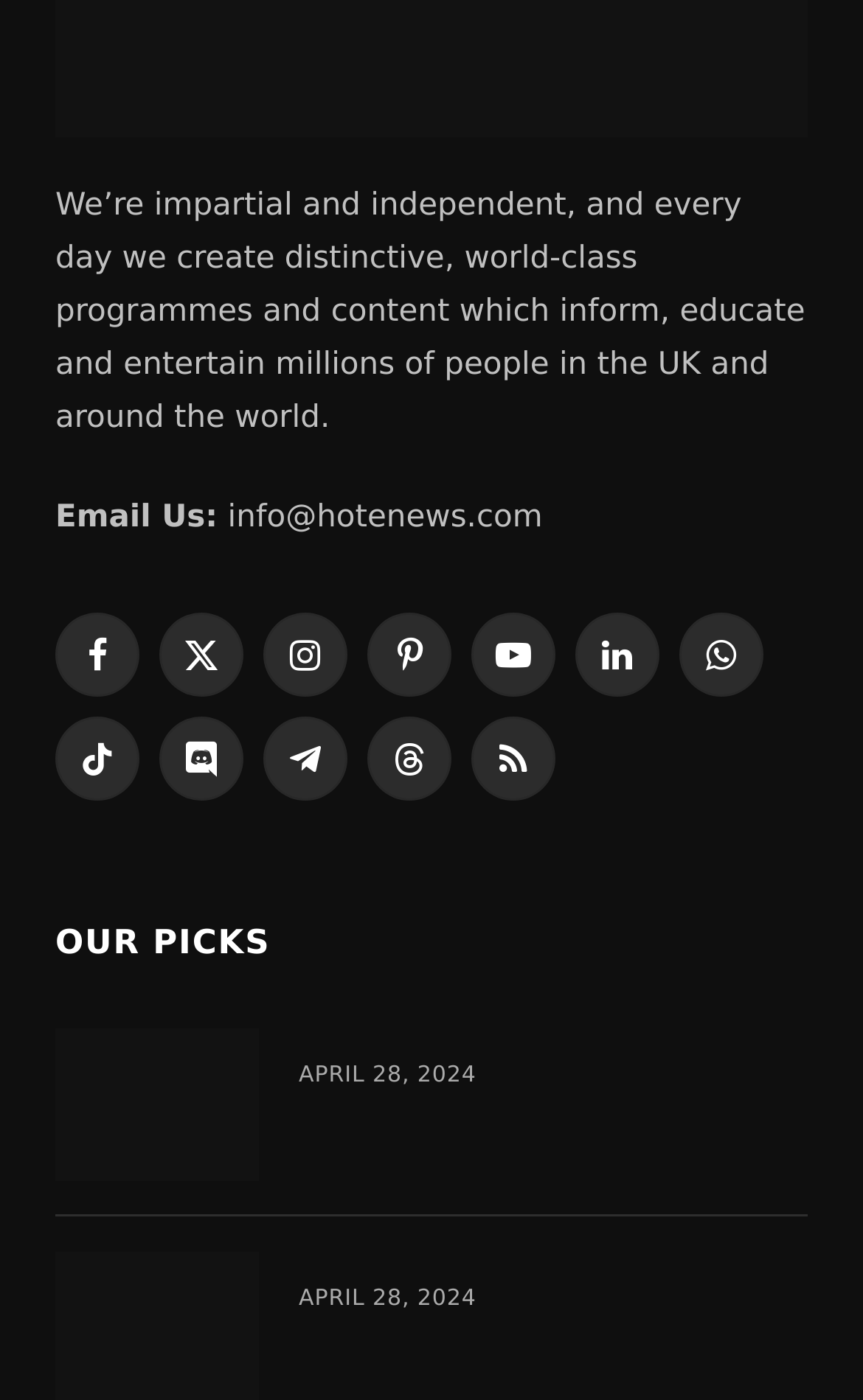What is the title of the section below the social media links?
Using the image, provide a concise answer in one word or a short phrase.

OUR PICKS